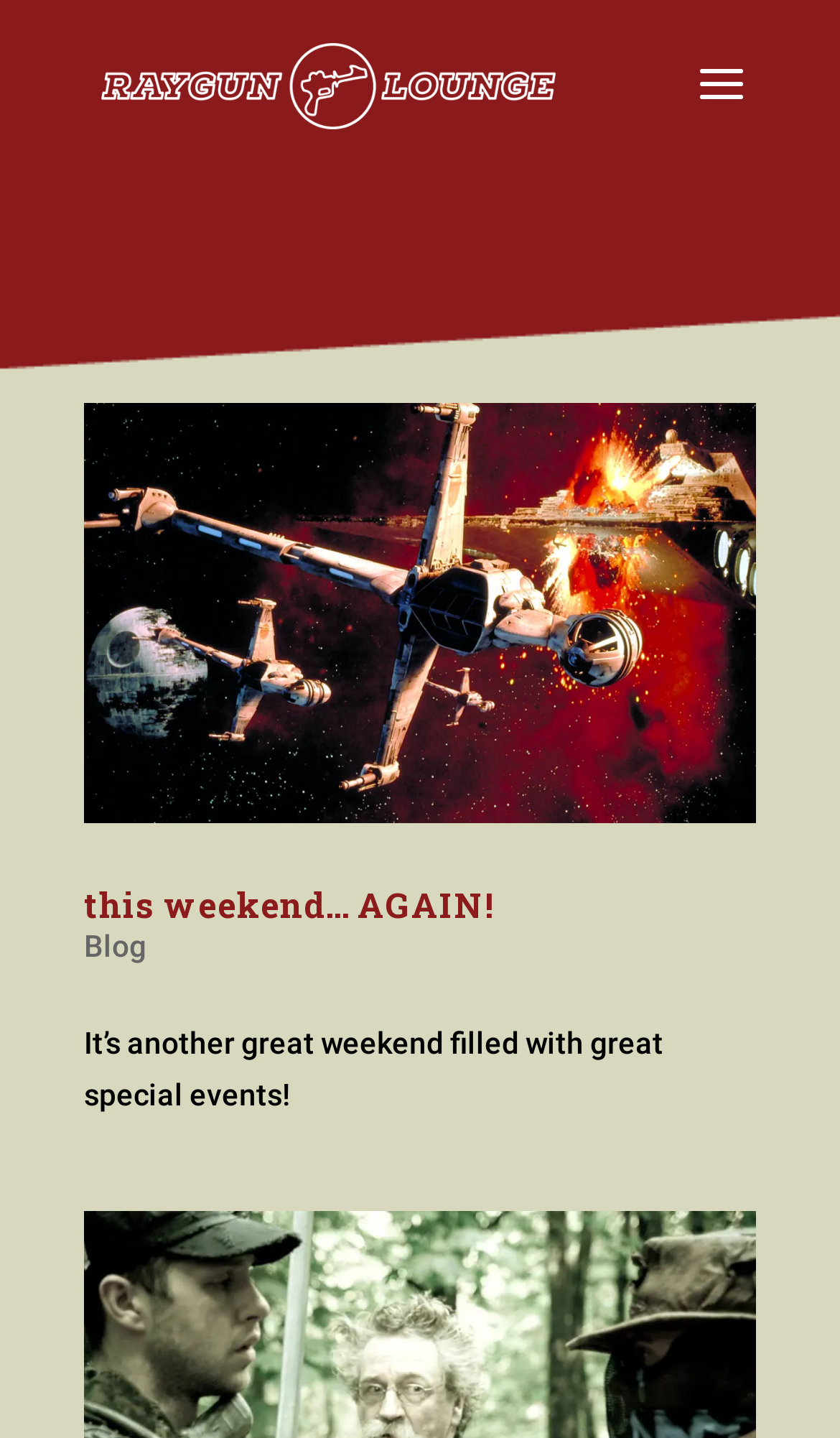Identify the bounding box of the UI element that matches this description: "this weekend… AGAIN!".

[0.1, 0.613, 0.587, 0.644]